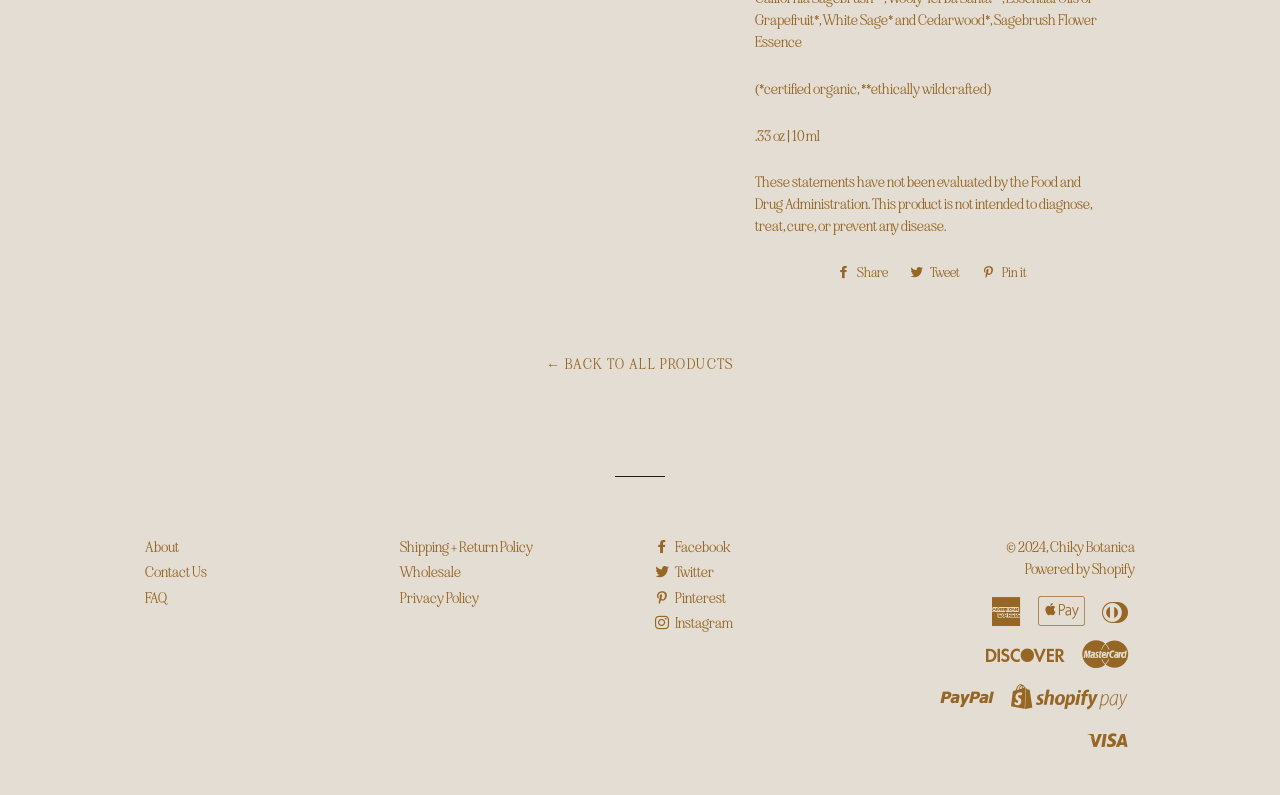Please find the bounding box coordinates for the clickable element needed to perform this instruction: "Read about invisible mannequin photography".

None